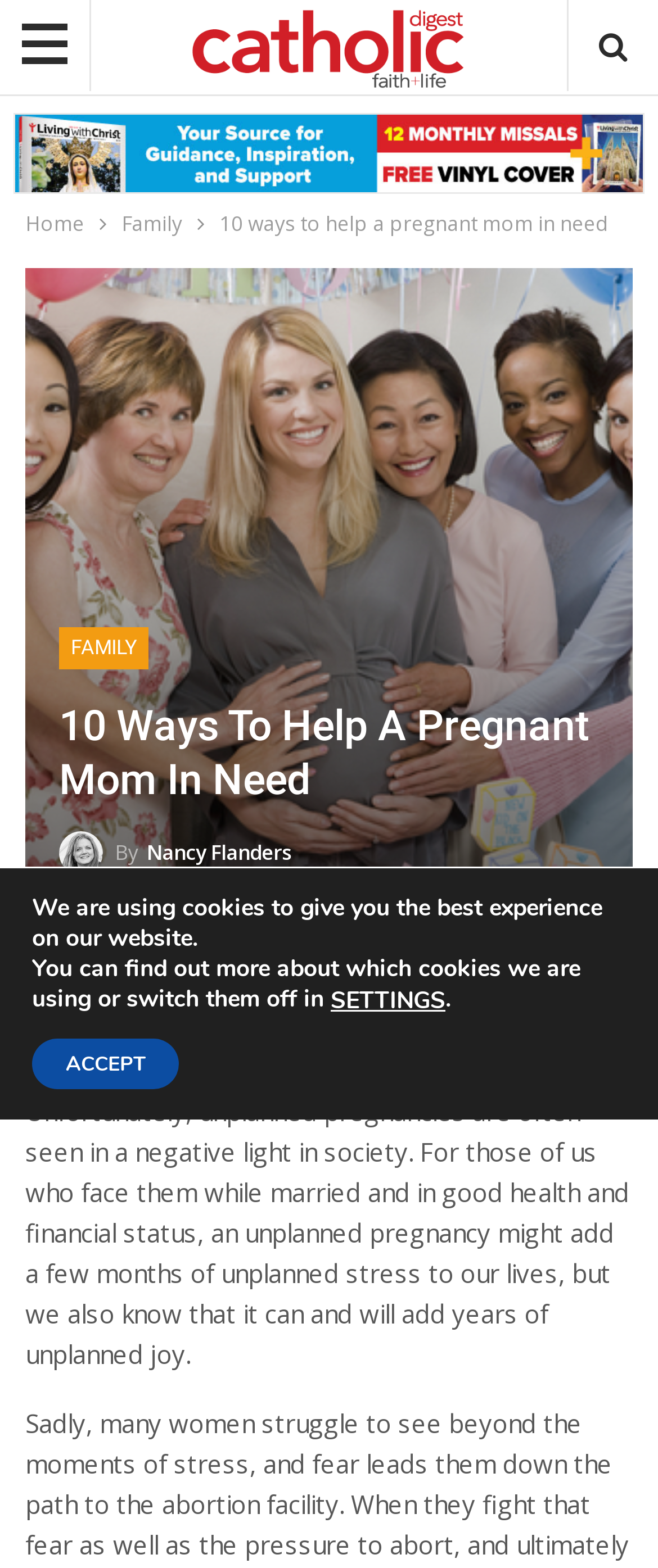Could you specify the bounding box coordinates for the clickable section to complete the following instruction: "Click the 'SETTINGS' button"?

[0.503, 0.629, 0.677, 0.648]